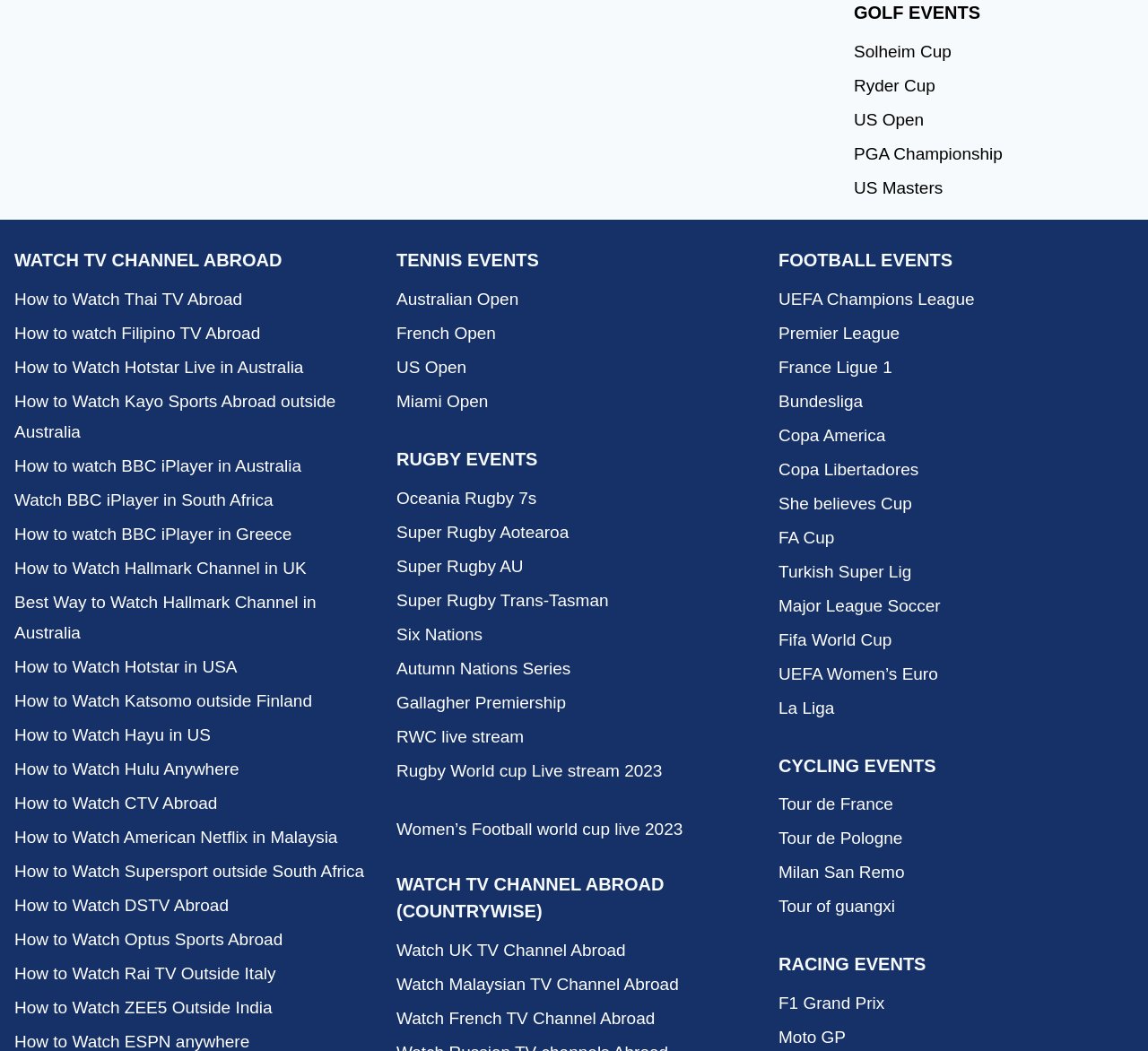Show the bounding box coordinates of the region that should be clicked to follow the instruction: "Check Storm Closings and Delays."

None